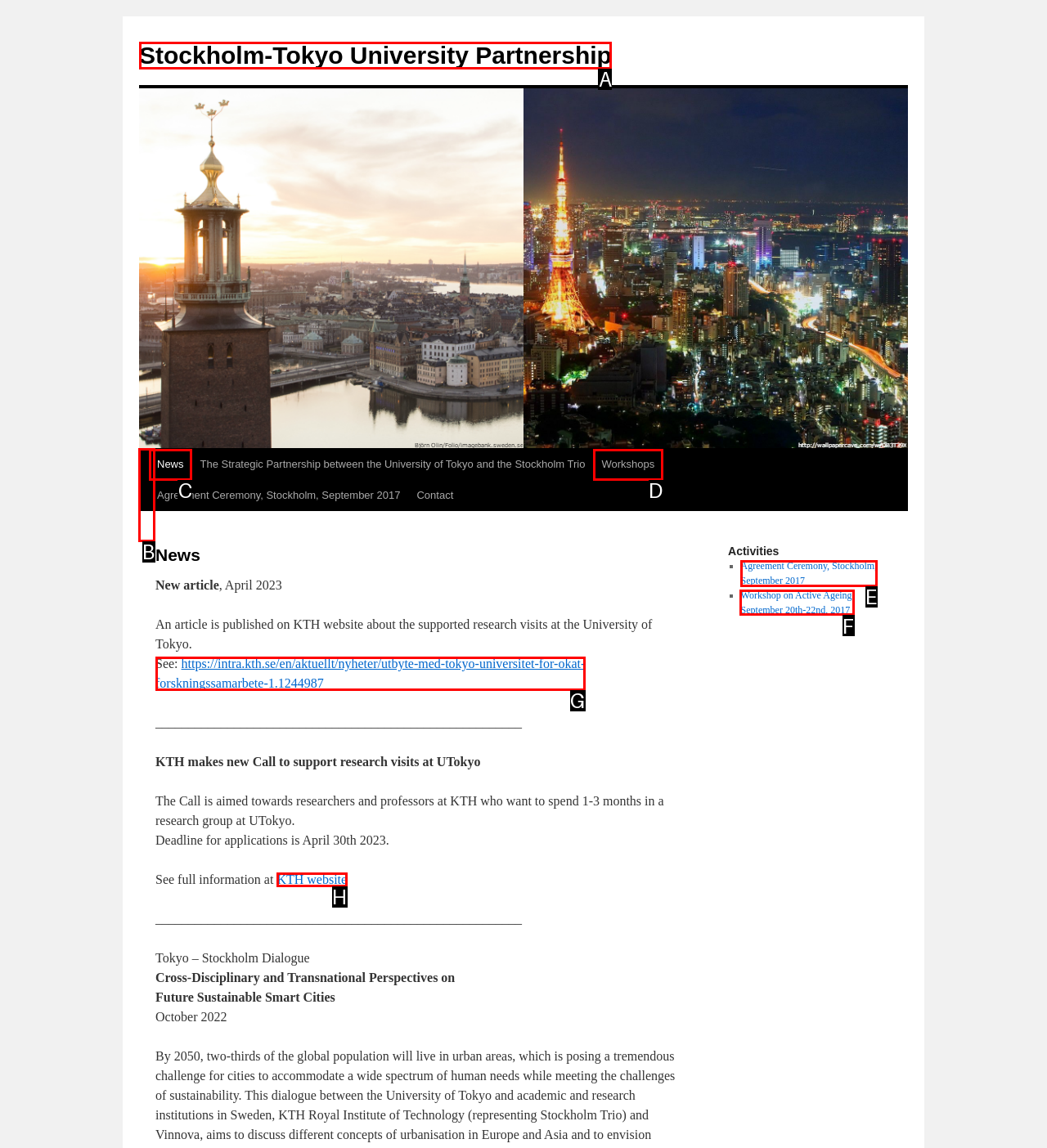Select the appropriate bounding box to fulfill the task: Read about the Workshop on Active Ageing, September 20th-22nd, 2017 Respond with the corresponding letter from the choices provided.

F